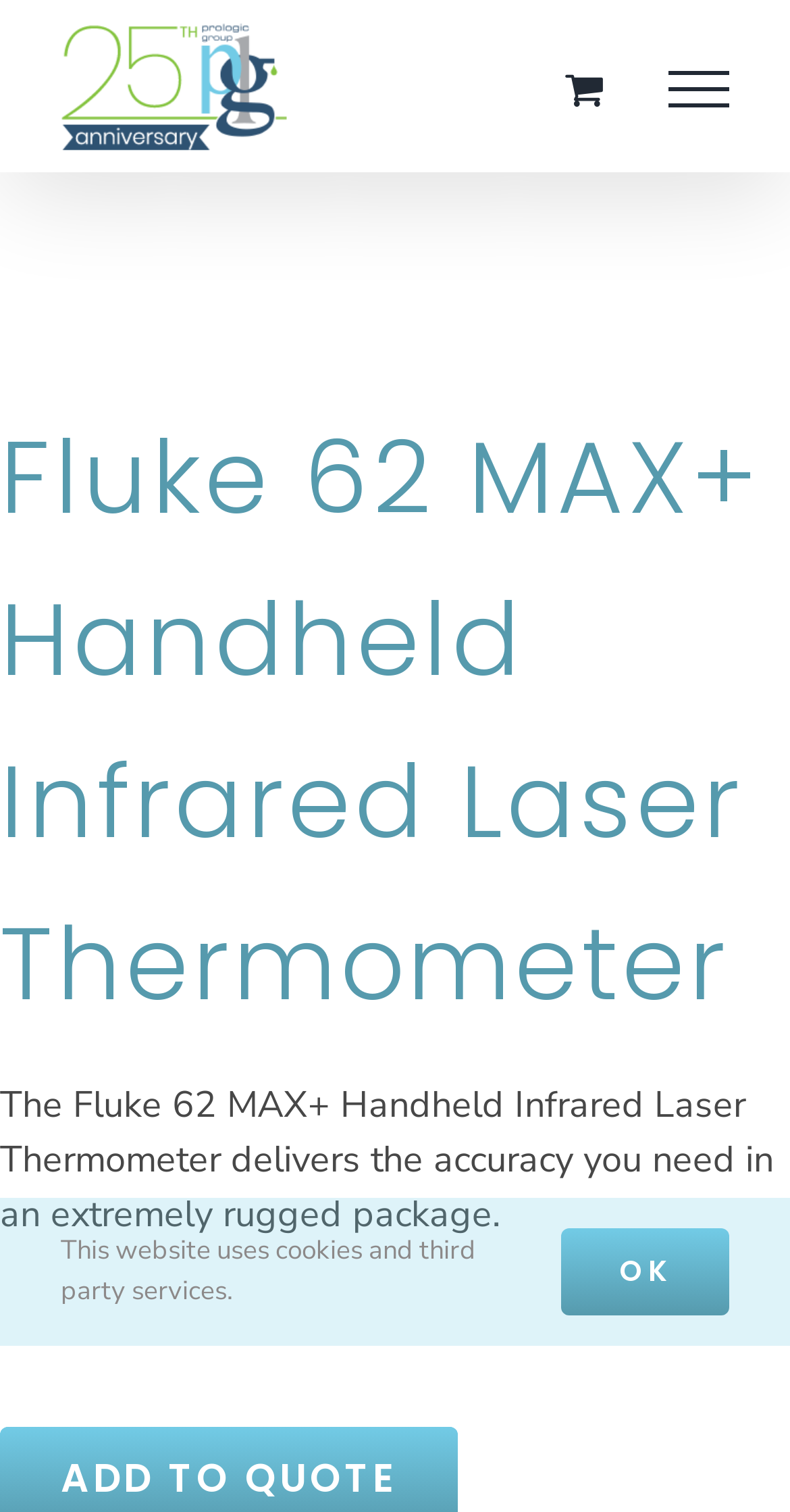Bounding box coordinates are given in the format (top-left x, top-left y, bottom-right x, bottom-right y). All values should be floating point numbers between 0 and 1. Provide the bounding box coordinate for the UI element described as: OK

[0.71, 0.812, 0.923, 0.87]